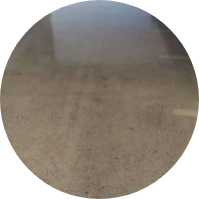What is the purpose of the speckles on the concrete floor?
From the image, provide a succinct answer in one word or a short phrase.

Add depth and visual interest